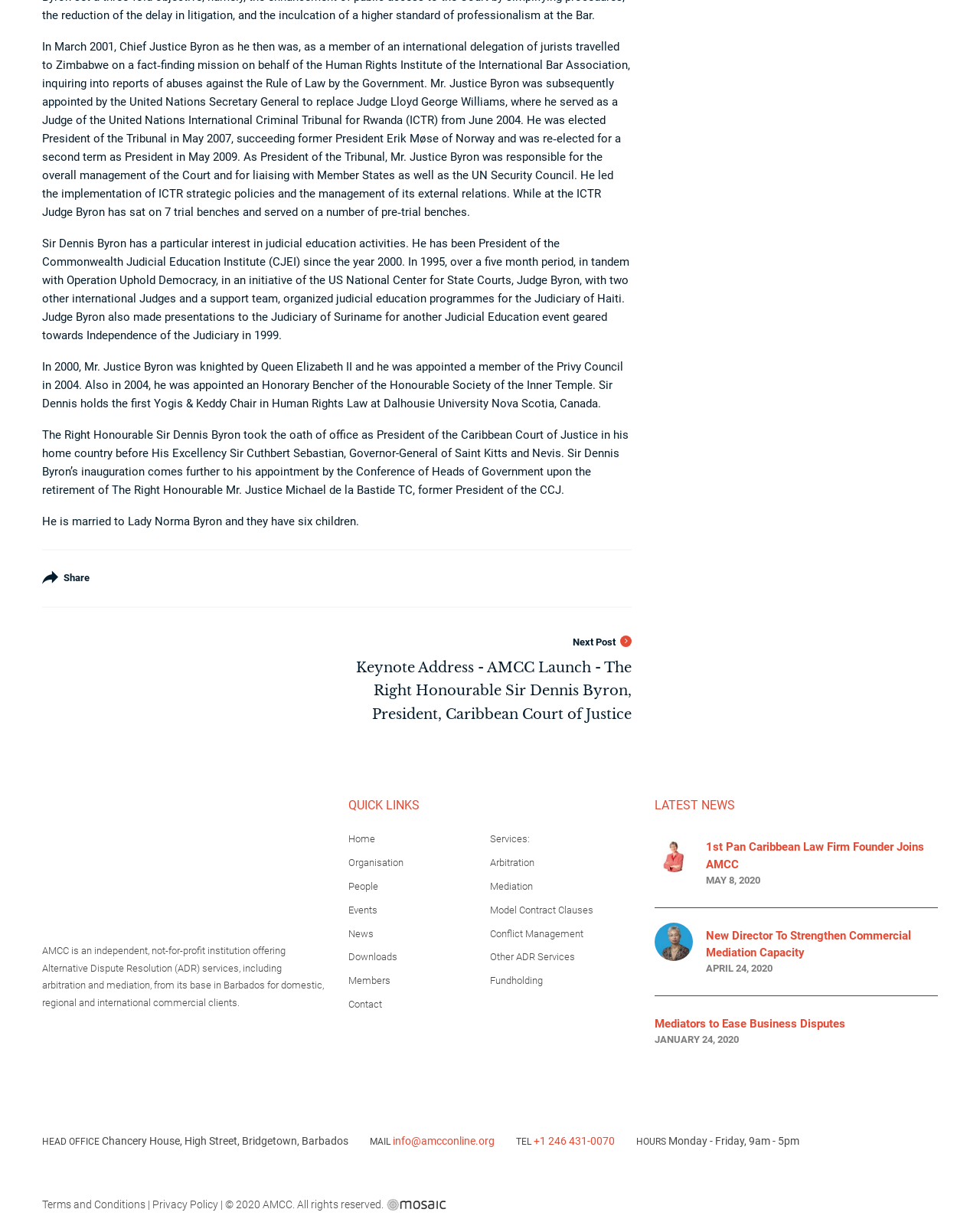Locate the bounding box coordinates of the clickable region necessary to complete the following instruction: "go to careers page". Provide the coordinates in the format of four float numbers between 0 and 1, i.e., [left, top, right, bottom].

None